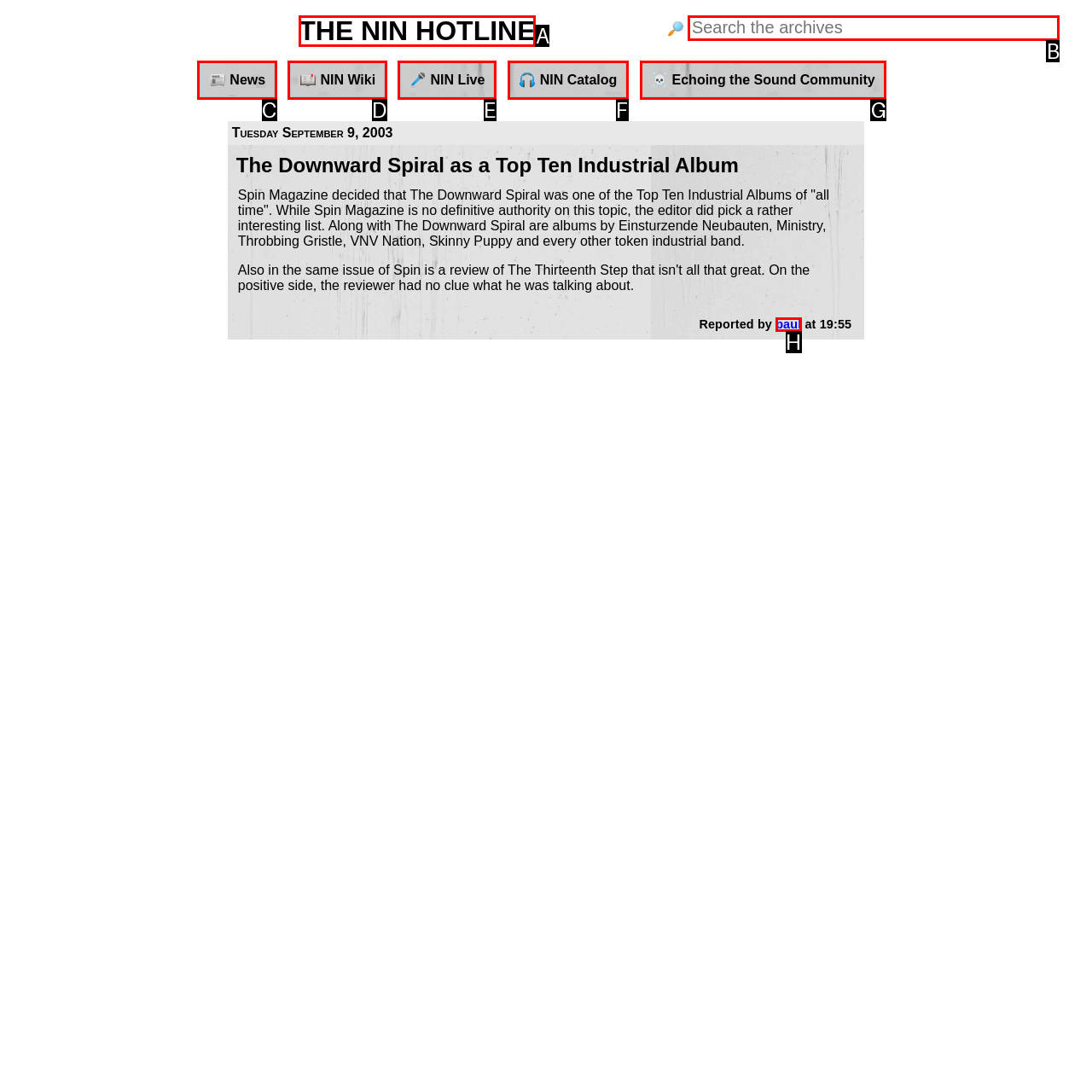Match the option to the description: 📰 News
State the letter of the correct option from the available choices.

C